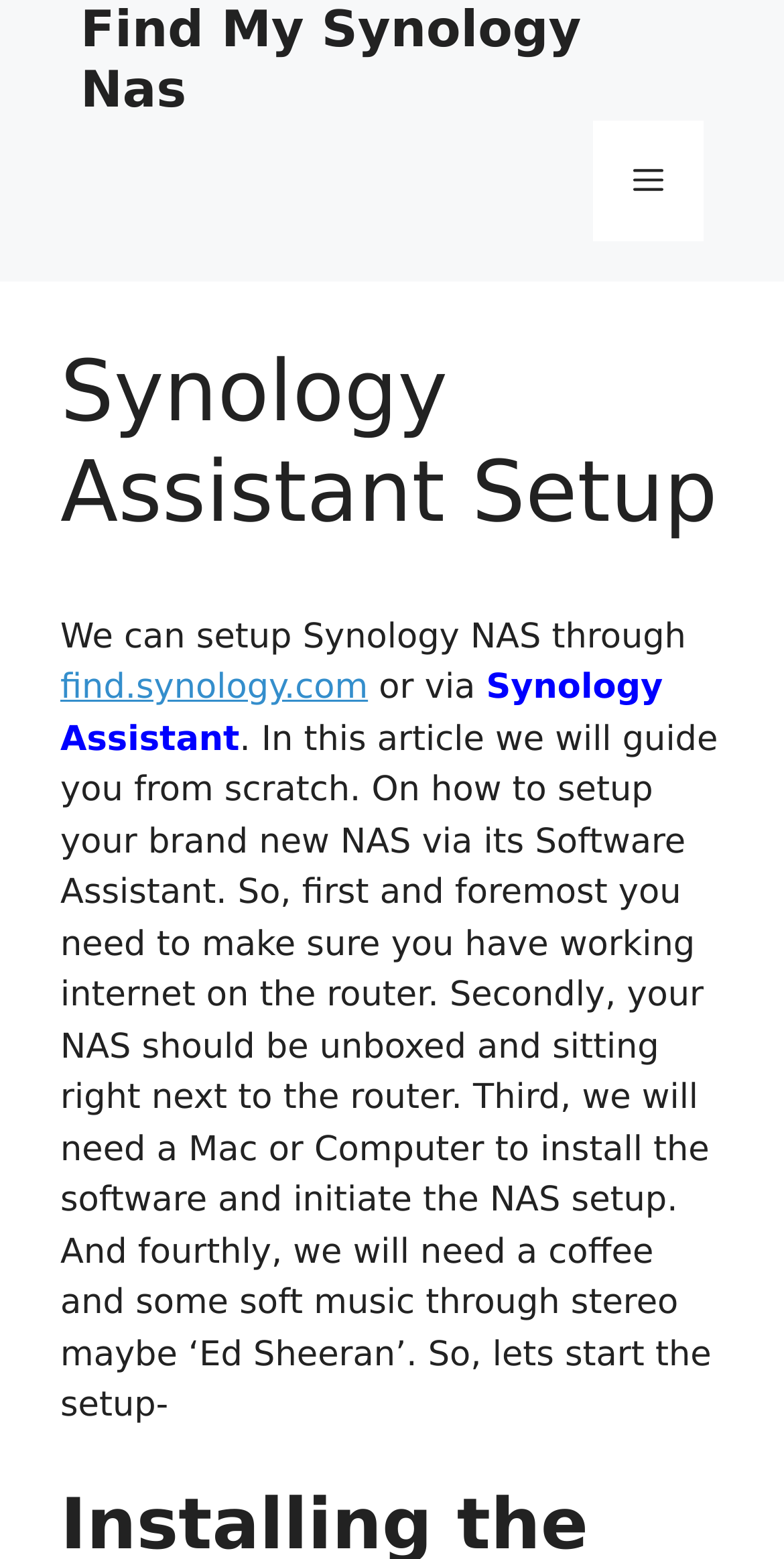Please answer the following question using a single word or phrase: What is the purpose of this webpage?

Synology NAS setup